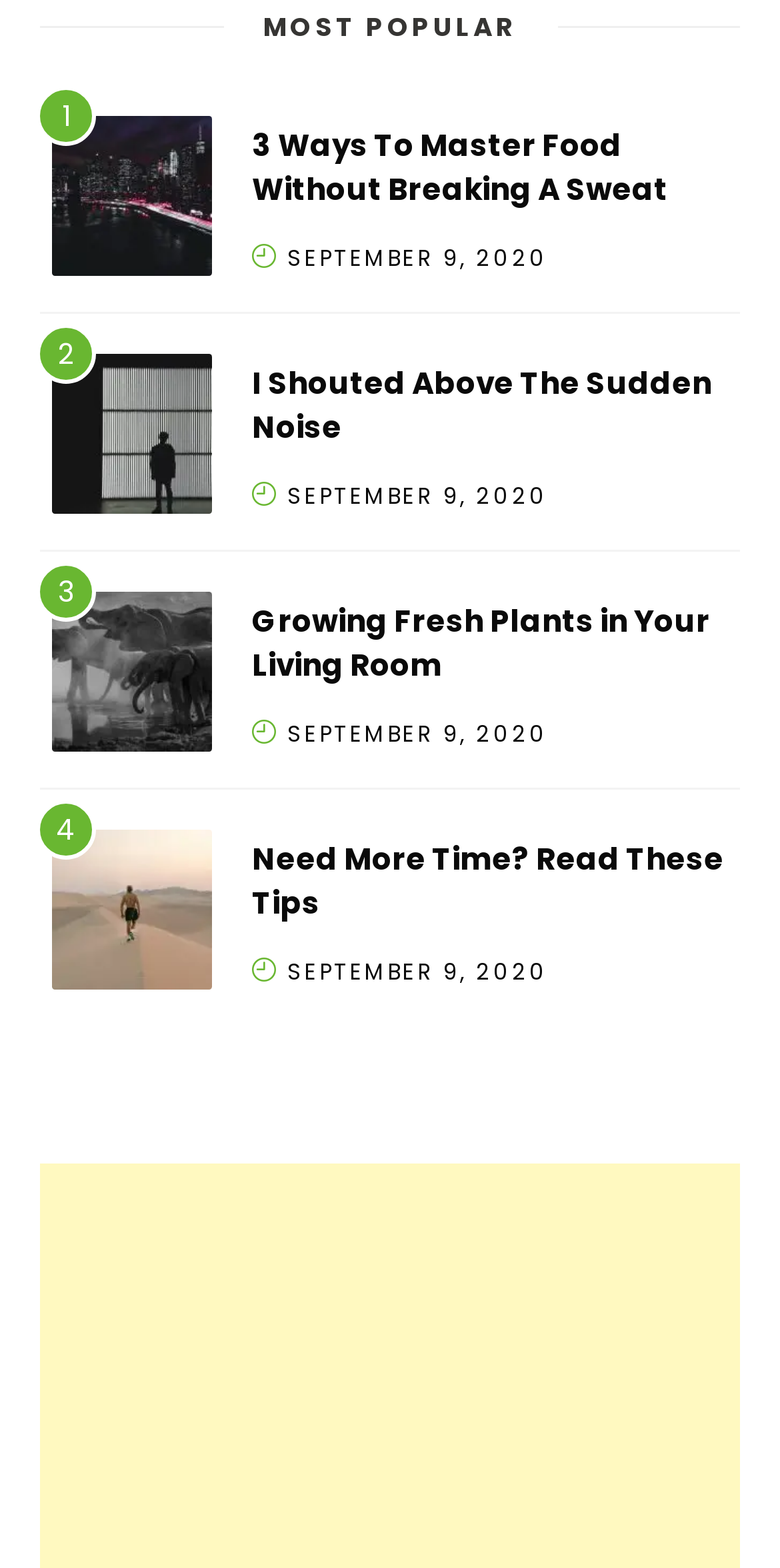Provide the bounding box coordinates of the section that needs to be clicked to accomplish the following instruction: "click the link to read '3 Ways To Master Food Without Breaking A Sweat'."

[0.323, 0.079, 0.856, 0.134]